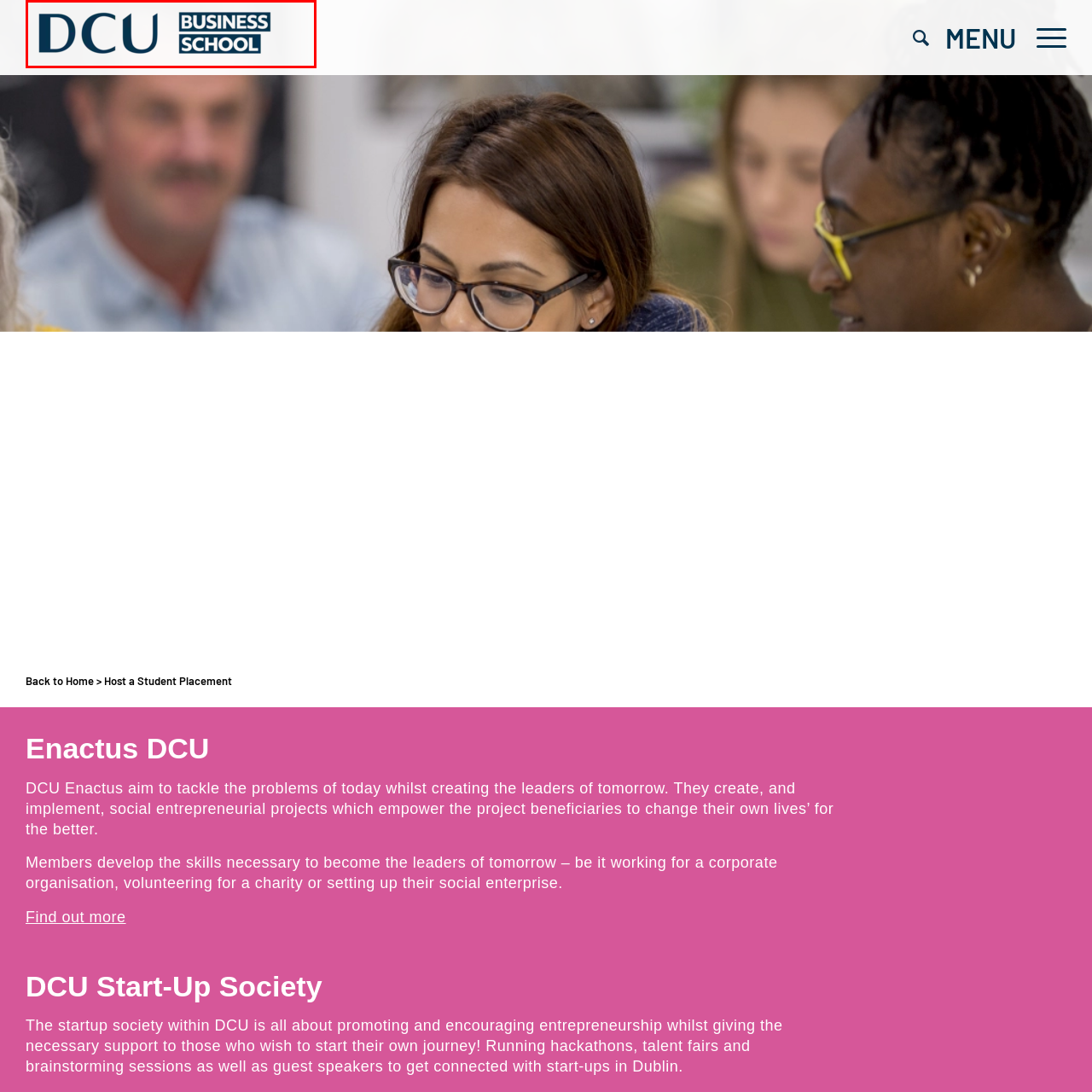Check the section outlined in red, What is the name of the university that the business school is part of? Please reply with a single word or phrase.

Dublin City University